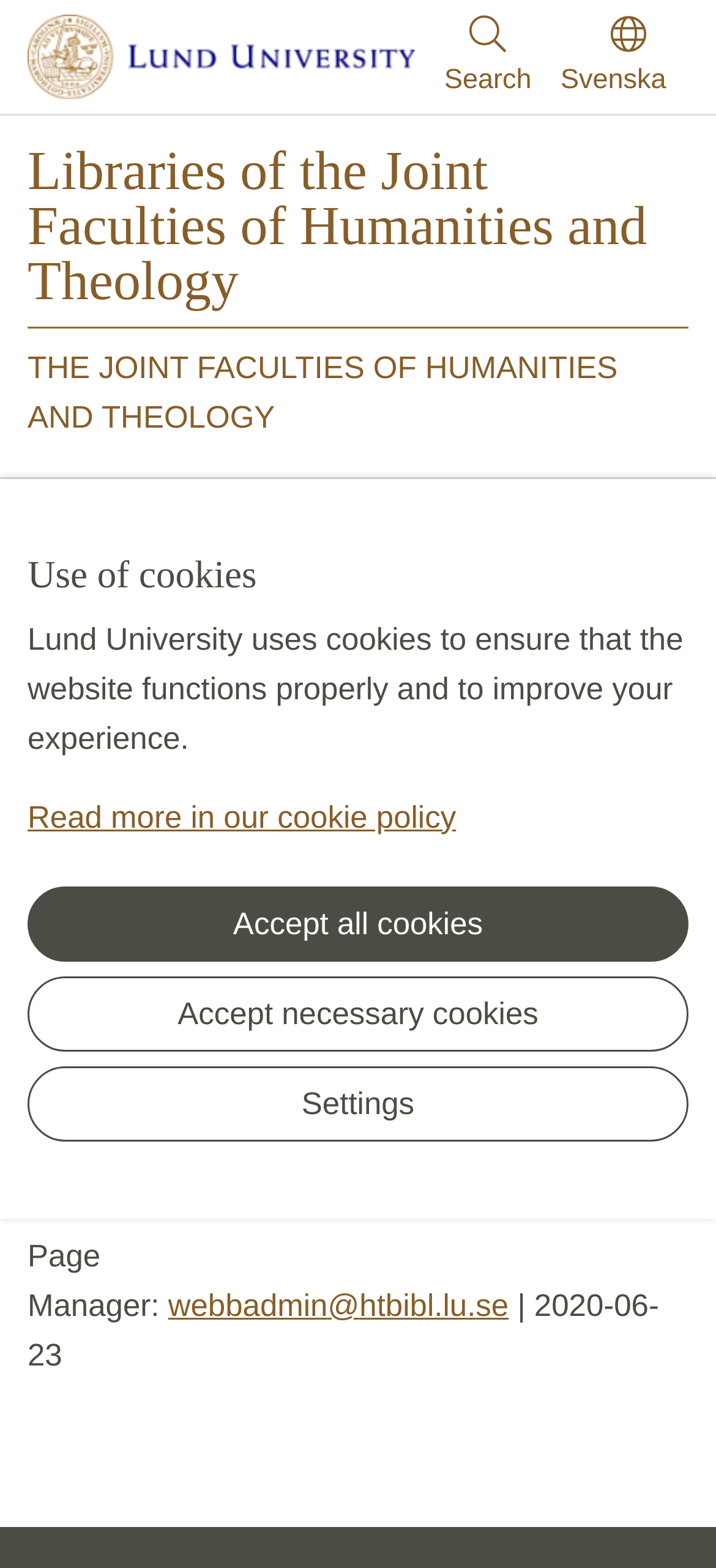Could you find the bounding box coordinates of the clickable area to complete this instruction: "Click the Lund University logo"?

[0.038, 0.026, 0.58, 0.046]